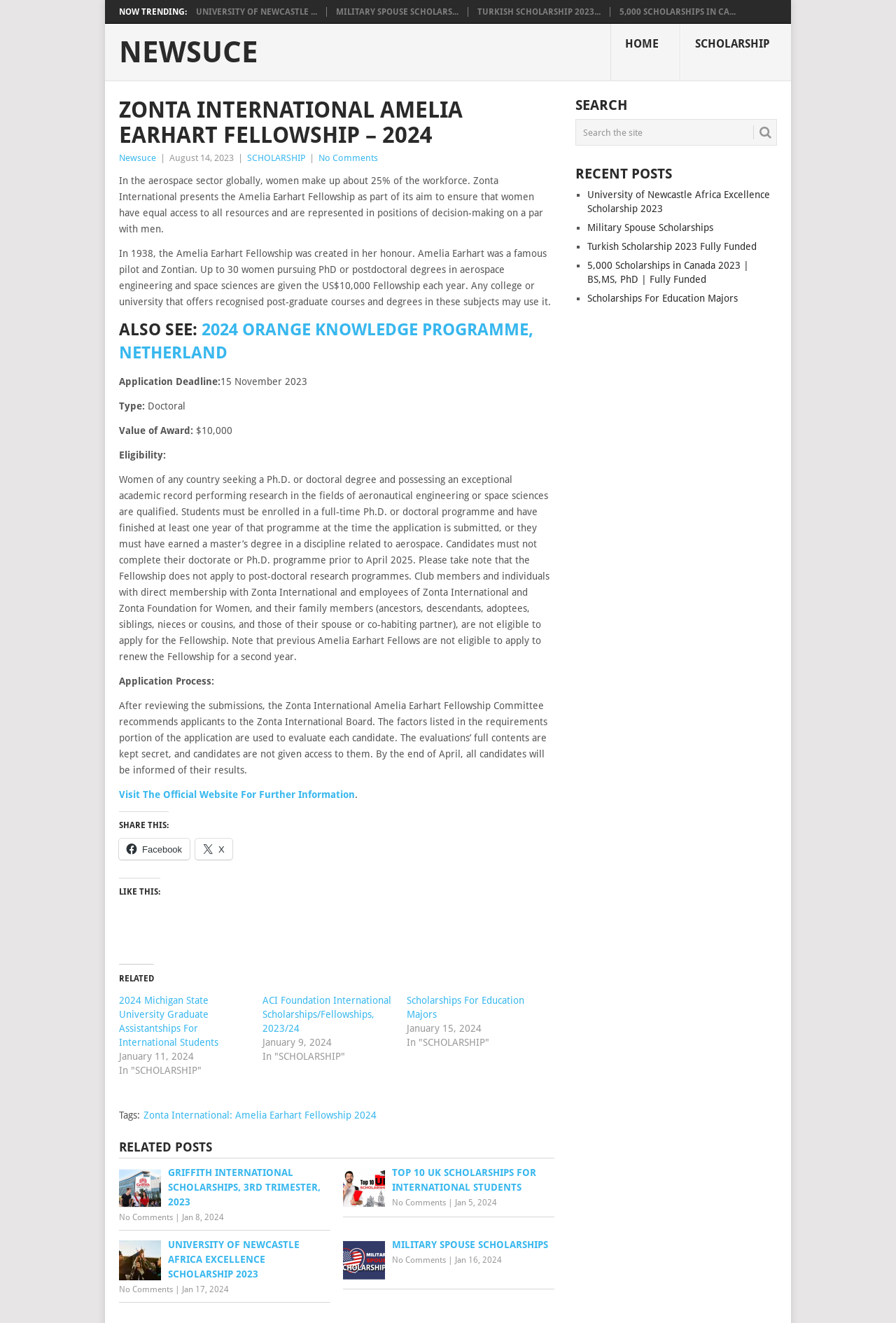How much is the fellowship worth?
Please provide a single word or phrase in response based on the screenshot.

$10,000